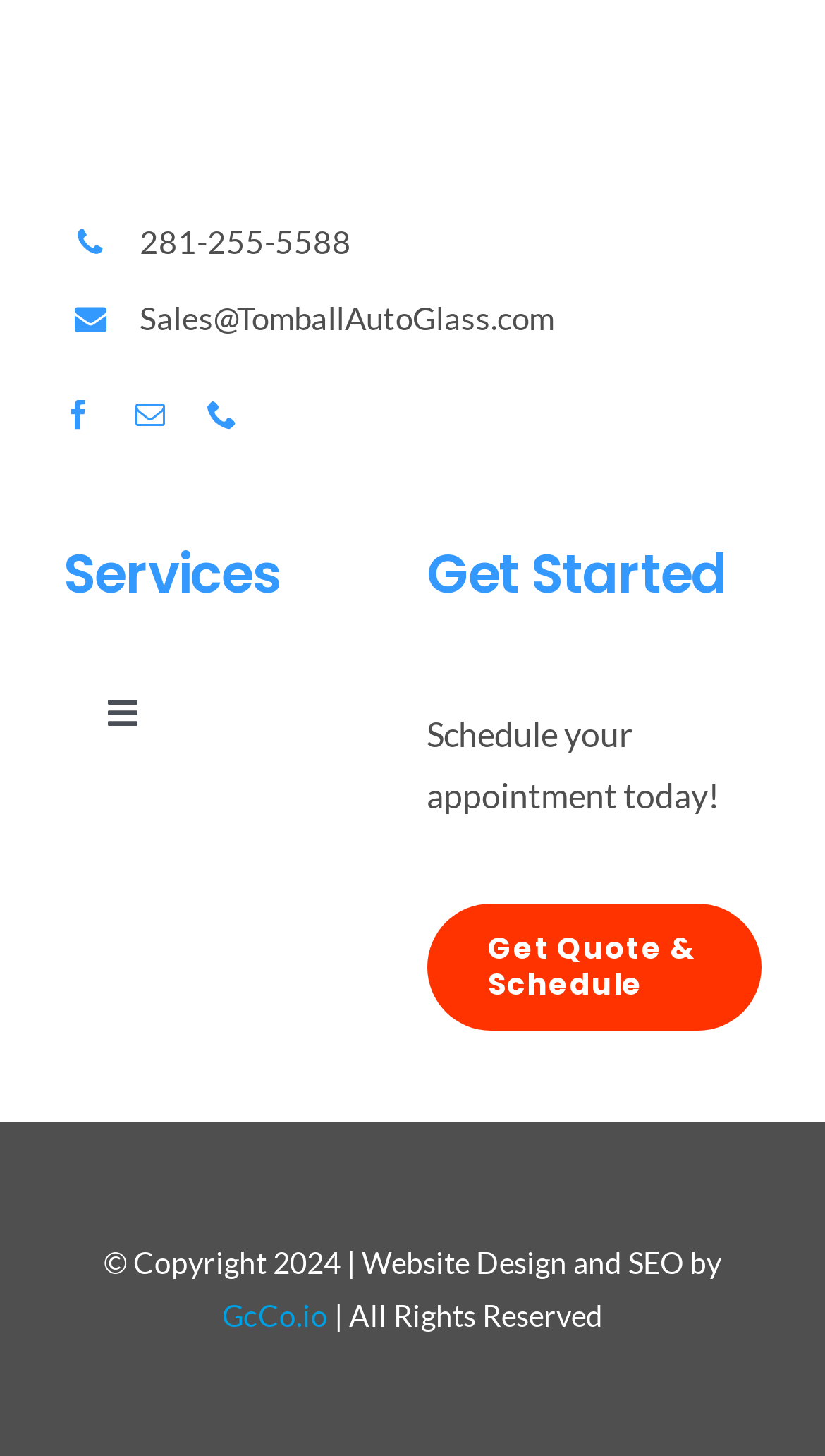What year is the copyright for?
Based on the image, give a concise answer in the form of a single word or short phrase.

2024